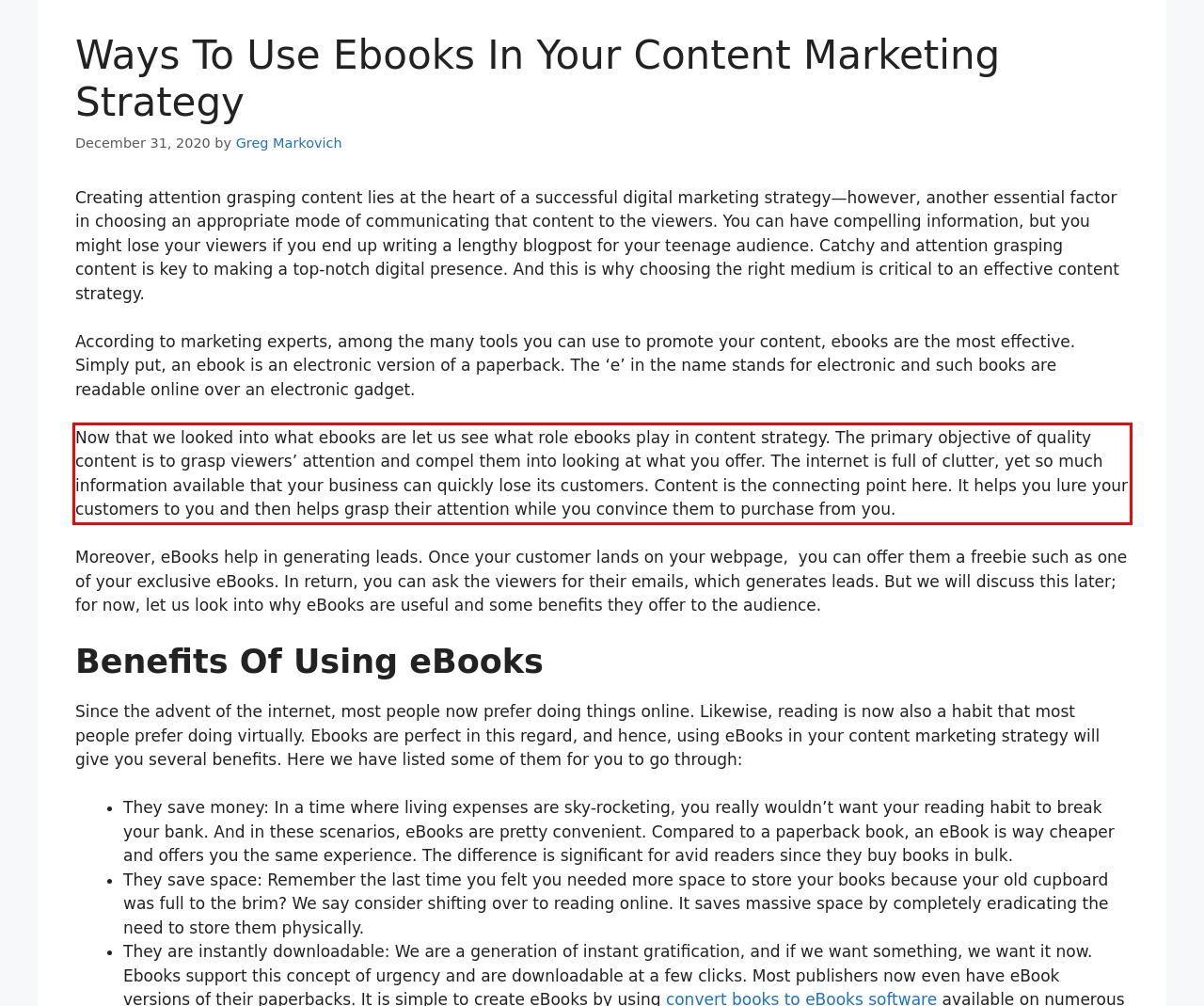Please recognize and transcribe the text located inside the red bounding box in the webpage image.

Now that we looked into what ebooks are let us see what role ebooks play in content strategy. The primary objective of quality content is to grasp viewers’ attention and compel them into looking at what you offer. The internet is full of clutter, yet so much information available that your business can quickly lose its customers. Content is the connecting point here. It helps you lure your customers to you and then helps grasp their attention while you convince them to purchase from you.